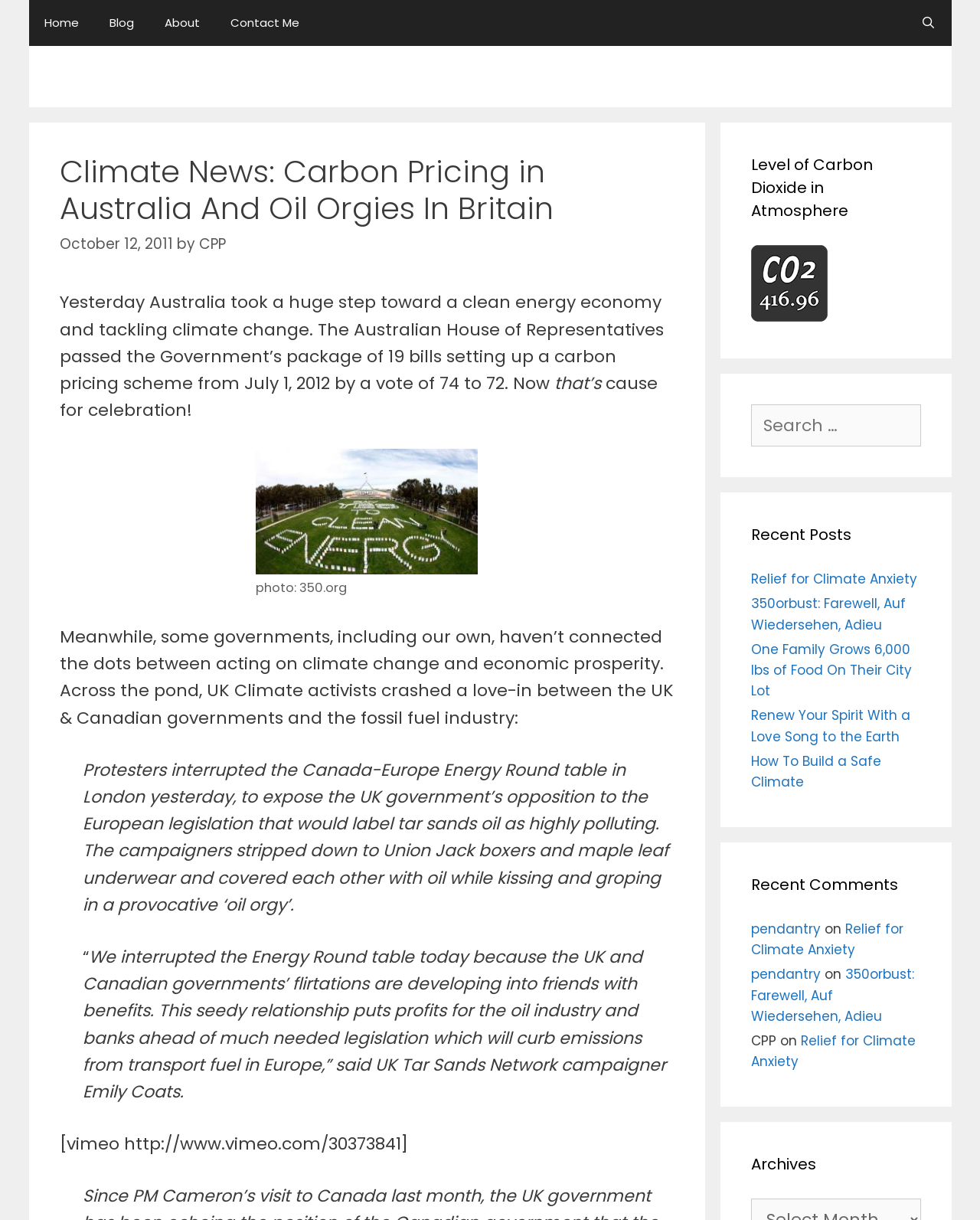Please provide the bounding box coordinates for the element that needs to be clicked to perform the following instruction: "Search for something". The coordinates should be given as four float numbers between 0 and 1, i.e., [left, top, right, bottom].

[0.767, 0.332, 0.939, 0.366]